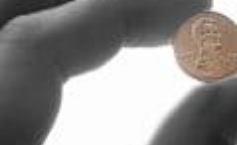What is the dominant color of the background? Please answer the question using a single word or phrase based on the image.

White